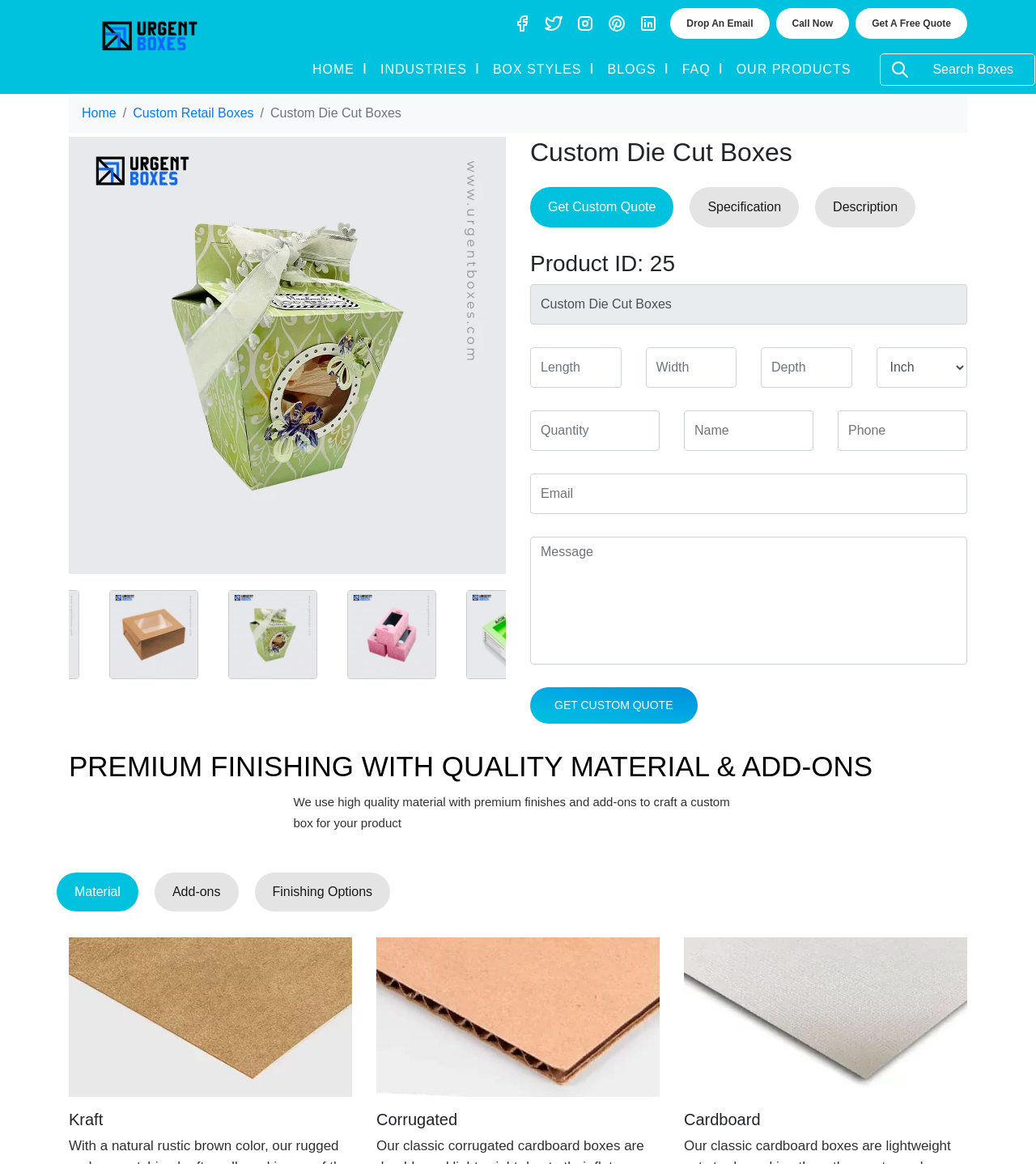Please provide a detailed answer to the question below by examining the image:
What is the function of the 'Previous' and 'Next' buttons?

The 'Previous' and 'Next' buttons are likely used for navigation purposes, allowing users to move through a sequence of products or designs. The buttons are placed near the top of the webpage, suggesting that they are used to navigate through a list or gallery of custom die-cut box options.